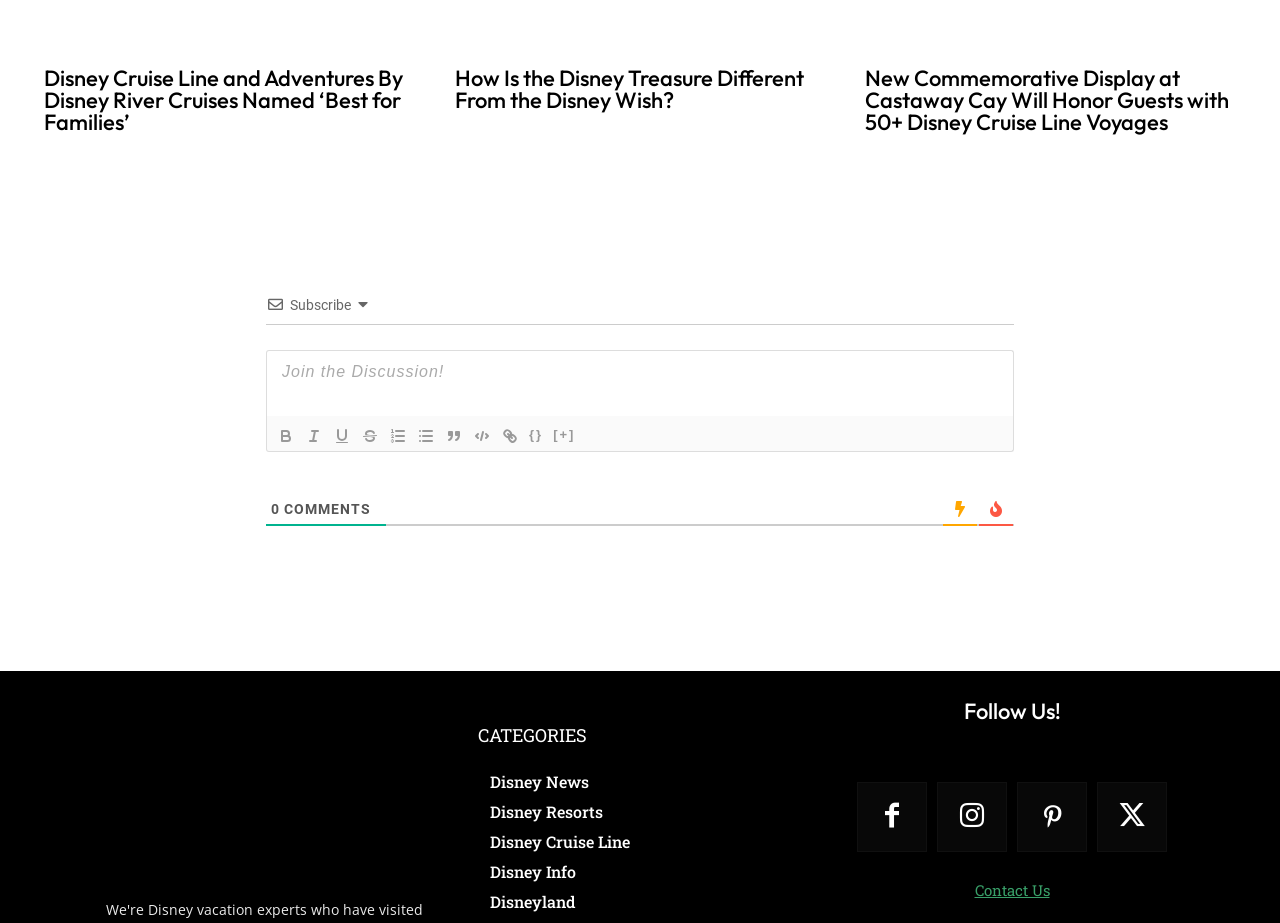What is the topic of the first heading?
Provide a comprehensive and detailed answer to the question.

The first heading is 'Disney Cruise Line and Adventures By Disney River Cruises Named ‘Best for Families’', which indicates that the topic is related to Disney Cruise Line.